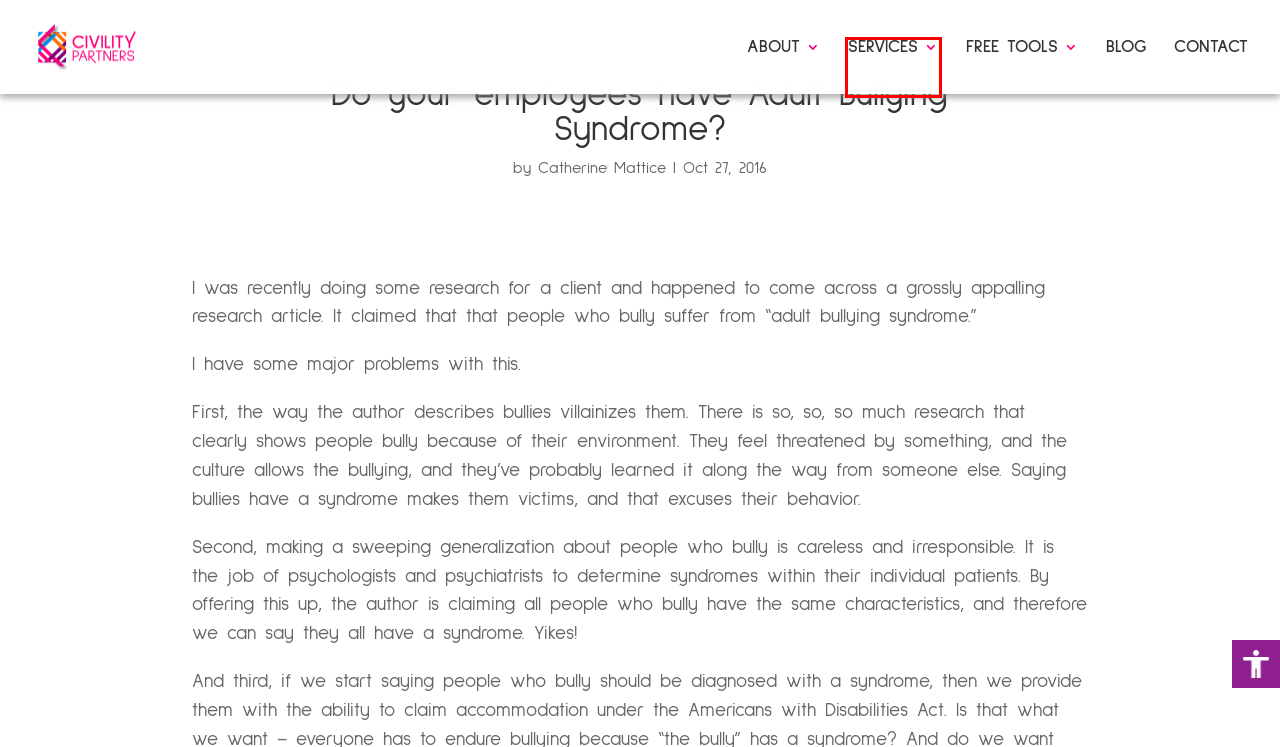You have a screenshot of a webpage with a red rectangle bounding box. Identify the best webpage description that corresponds to the new webpage after clicking the element within the red bounding box. Here are the candidates:
A. Catherine Mattice, Author at Civility Partners
B. Civility Partners - Build a Workplace That Fits Your Vision
C. About - Civility Partners | Your Better Workplace Awaits
D. Services - Civility Partners | Your Better Workplace Awaits
E. Contact - Civility Partners | Your Better Workplace Awaits
F. 42% of employees would QUIT over political disagreements - Civility Partners
G. Cleo Tubon, Author at Civility Partners
H. Blog - Civility Partners

D